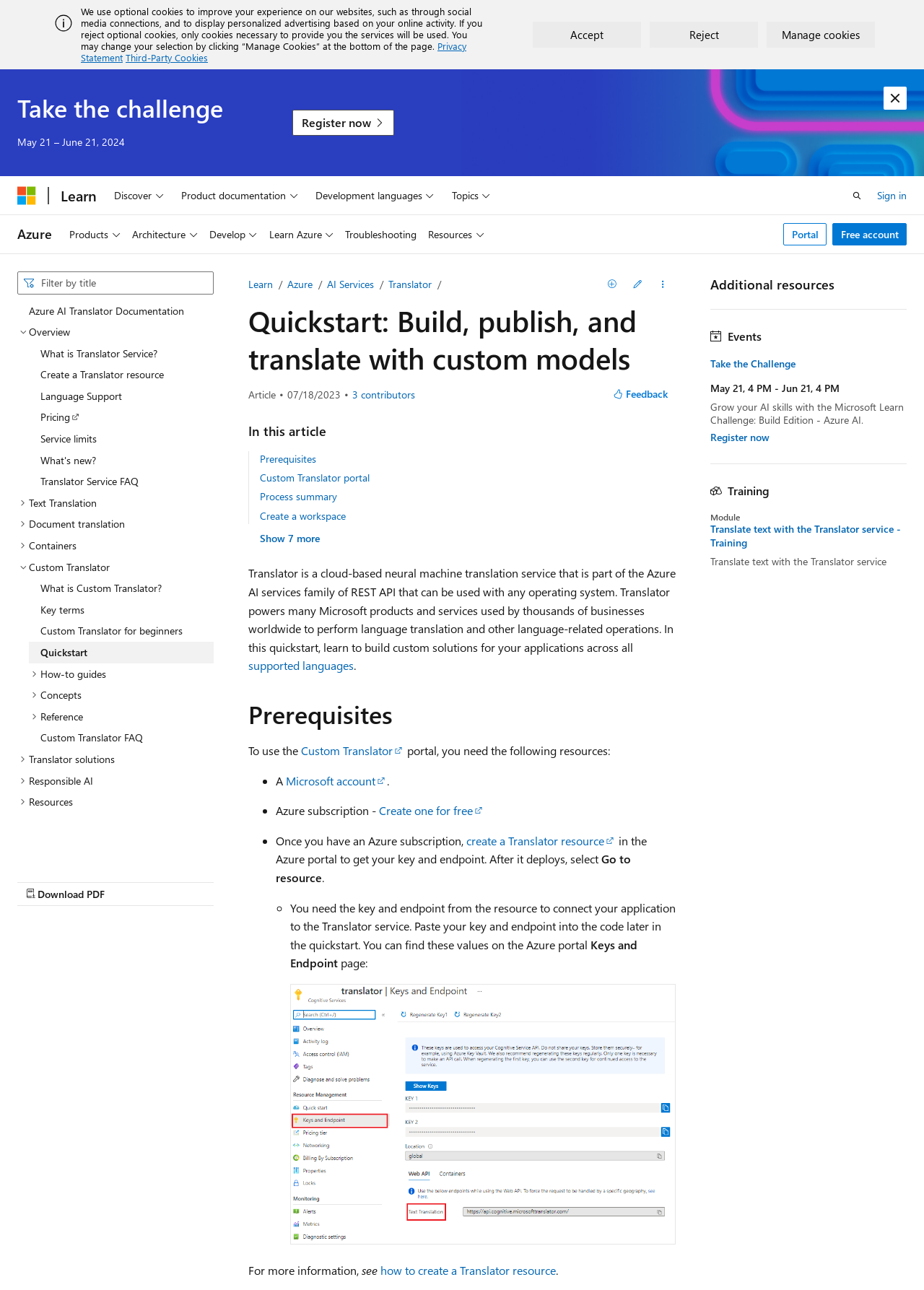Locate the bounding box coordinates of the UI element described by: "Architecture". The bounding box coordinates should consist of four float numbers between 0 and 1, i.e., [left, top, right, bottom].

[0.137, 0.167, 0.22, 0.196]